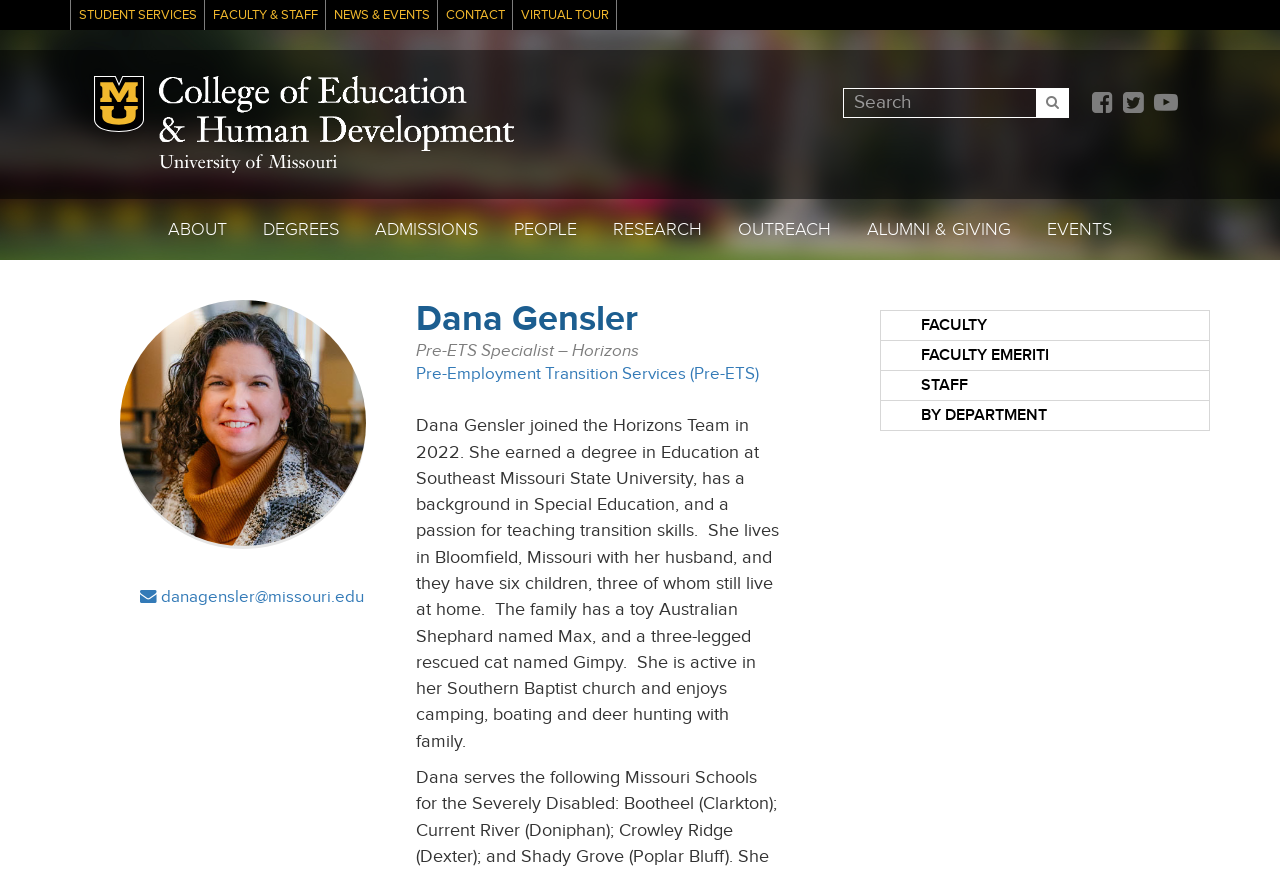What is the name of the university where Dana Gensler earned her degree?
Please use the image to deliver a detailed and complete answer.

I found this information by reading the bio section of Dana Gensler, where it says 'She earned a degree in Education at Southeast Missouri State University...'.